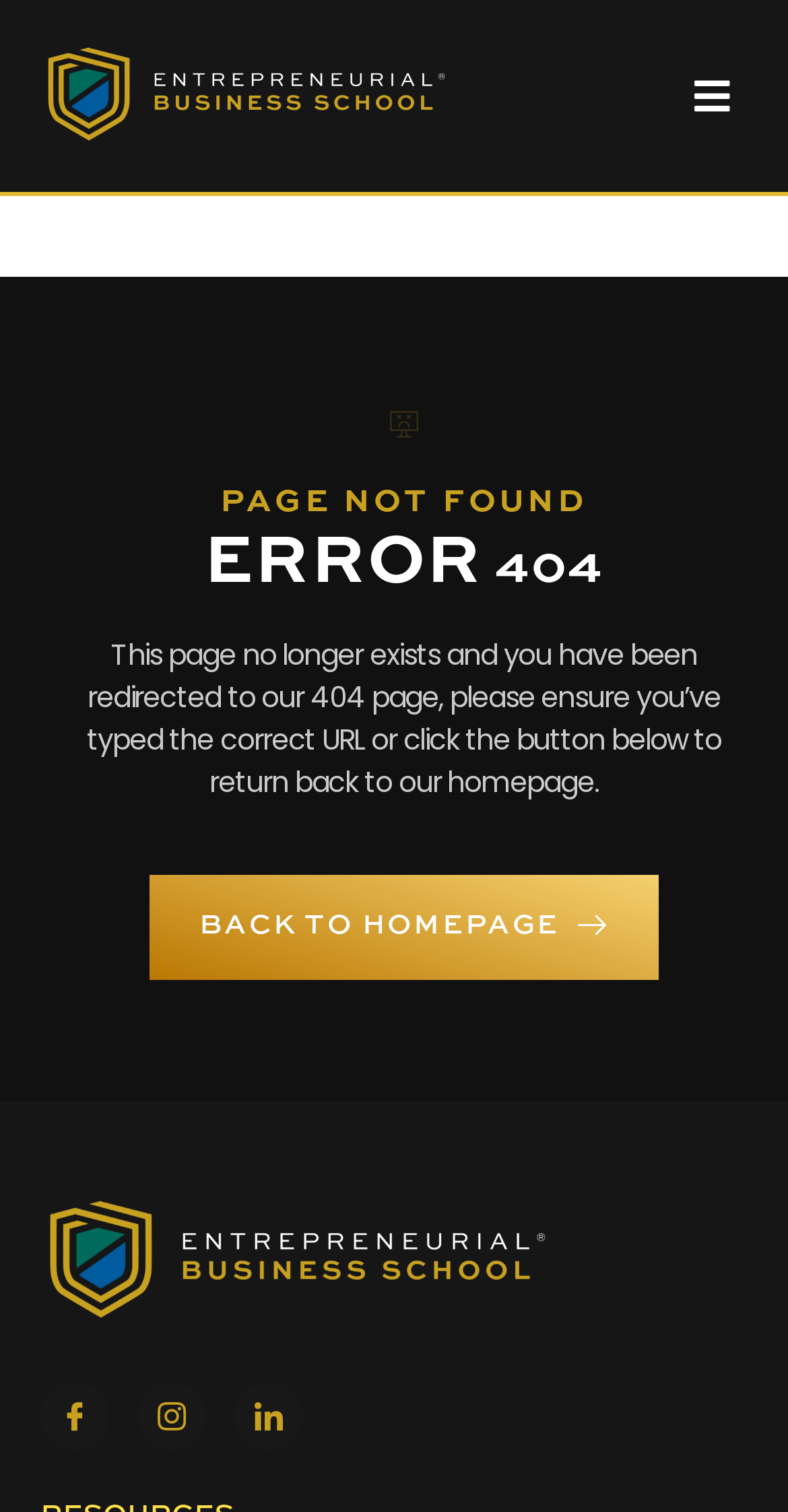Please answer the following question using a single word or phrase: 
What is the error code on this page?

404